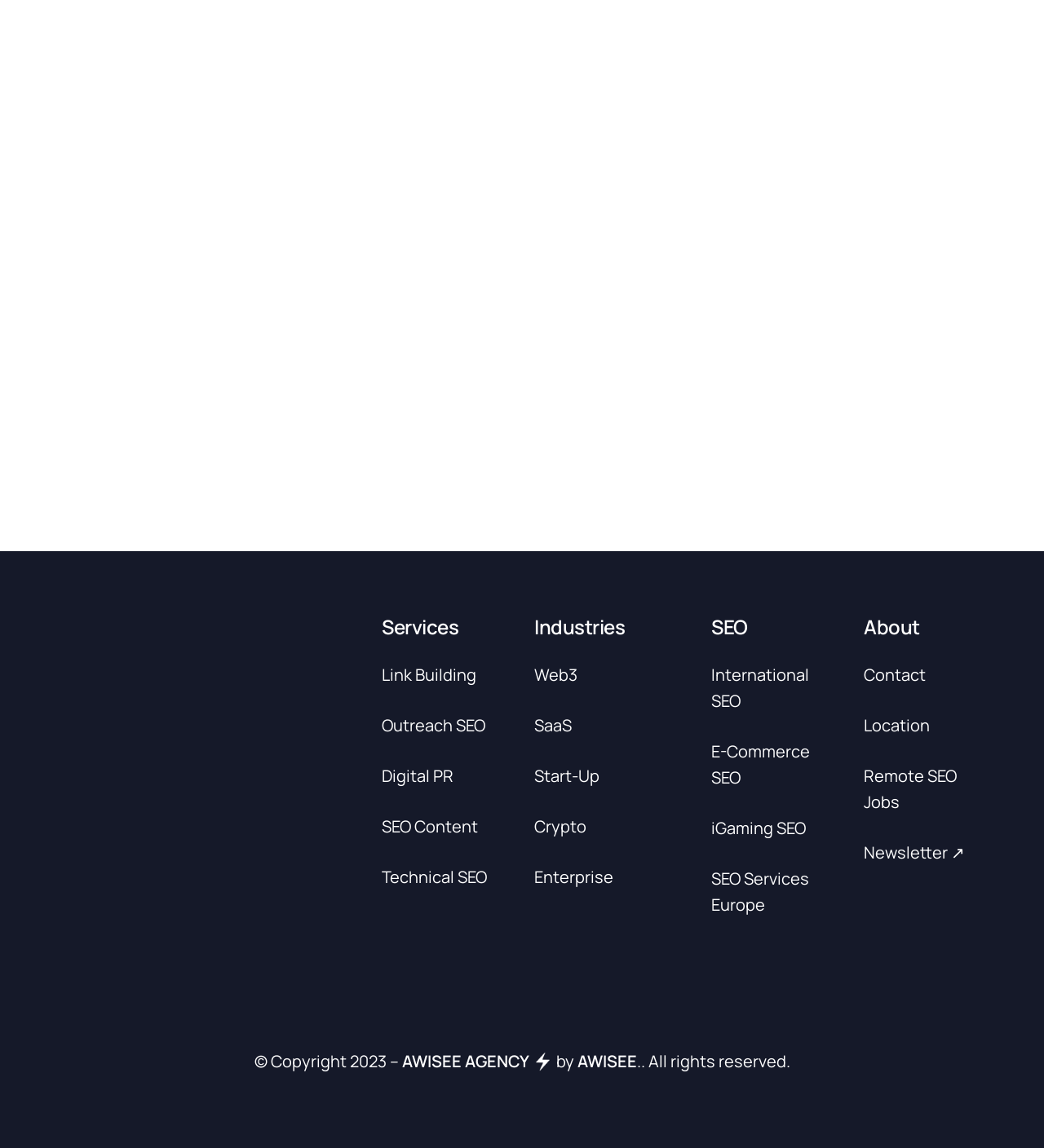Give a one-word or short-phrase answer to the following question: 
How many industries are listed?

6